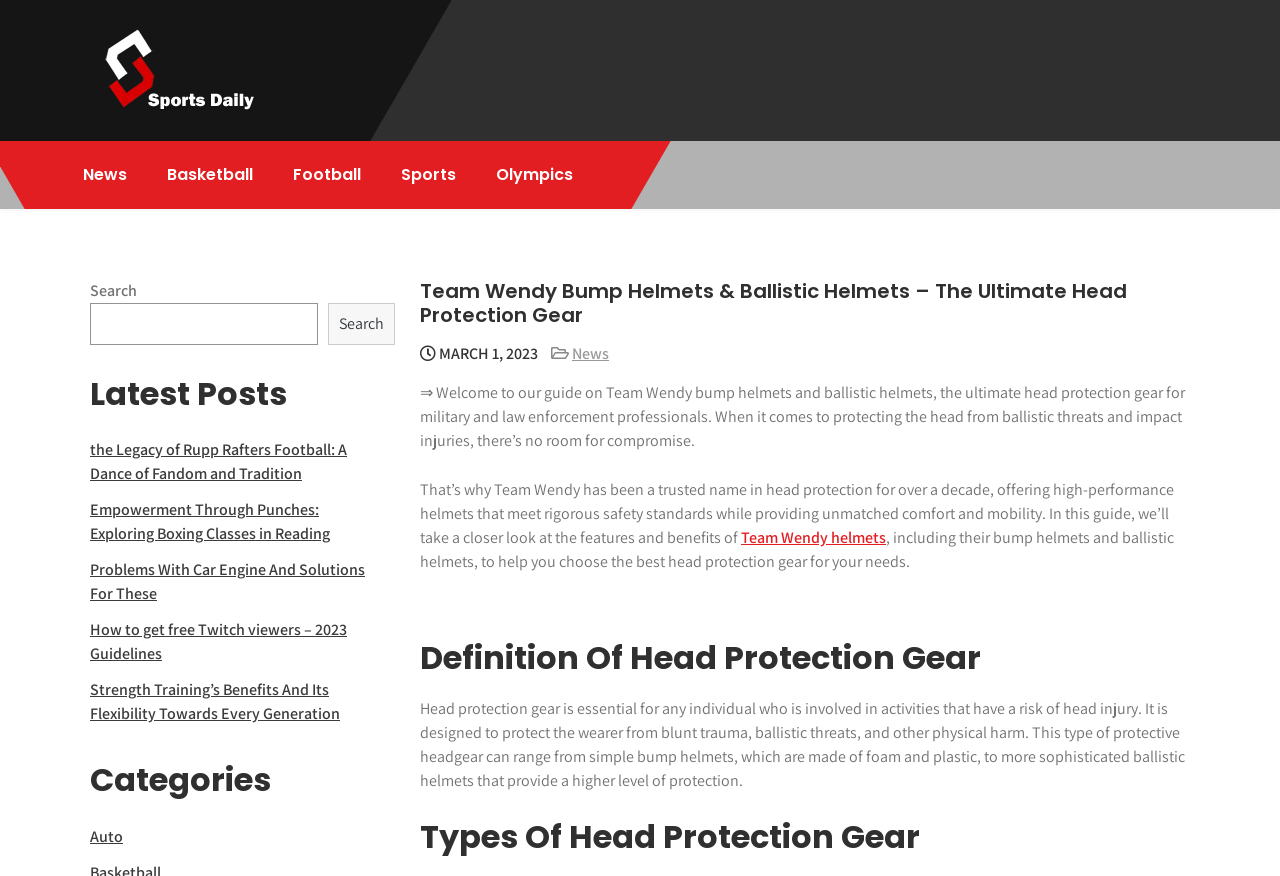Please identify the bounding box coordinates of where to click in order to follow the instruction: "Learn more about Team Wendy helmets".

[0.579, 0.602, 0.692, 0.626]